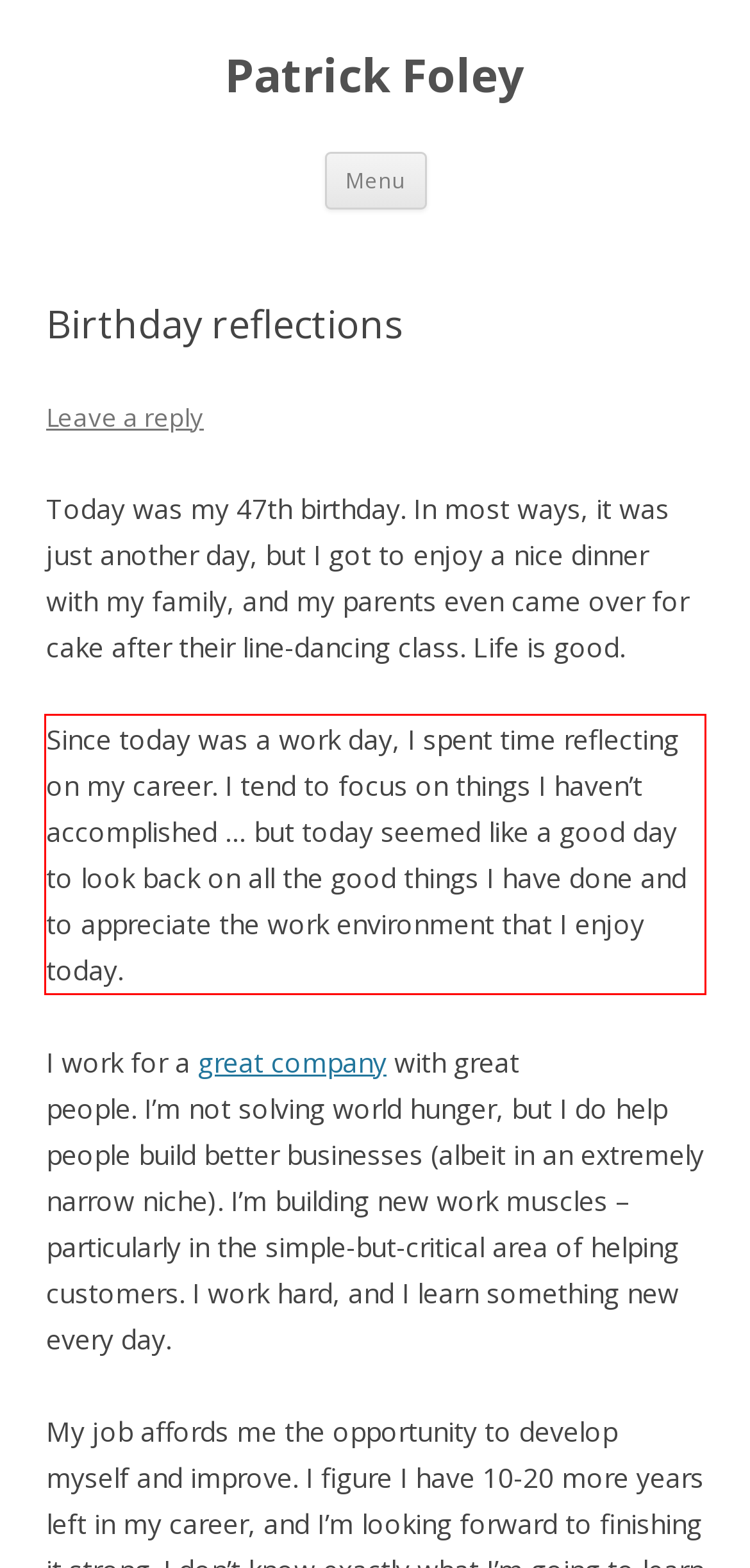In the screenshot of the webpage, find the red bounding box and perform OCR to obtain the text content restricted within this red bounding box.

Since today was a work day, I spent time reflecting on my career. I tend to focus on things I haven’t accomplished … but today seemed like a good day to look back on all the good things I have done and to appreciate the work environment that I enjoy today.